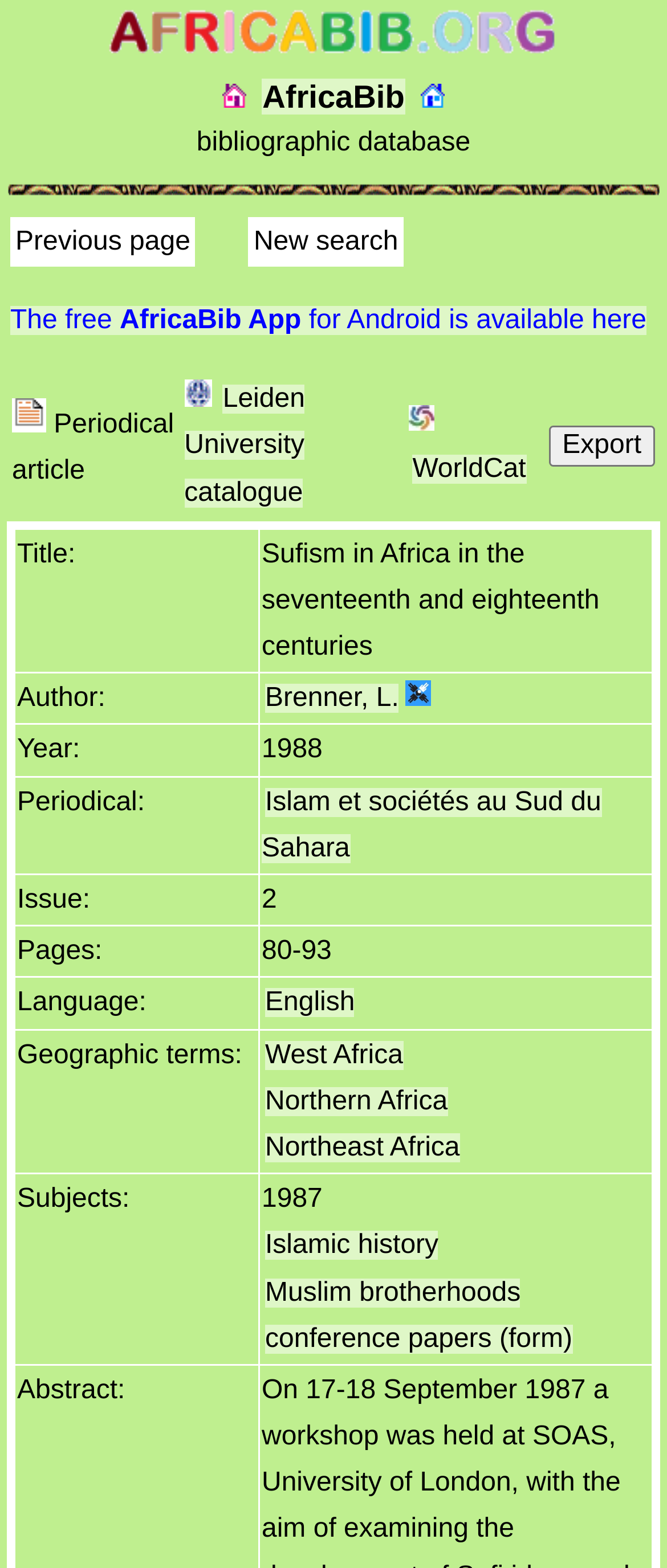Pinpoint the bounding box coordinates of the element to be clicked to execute the instruction: "View the Leiden University catalogue".

[0.276, 0.245, 0.457, 0.323]